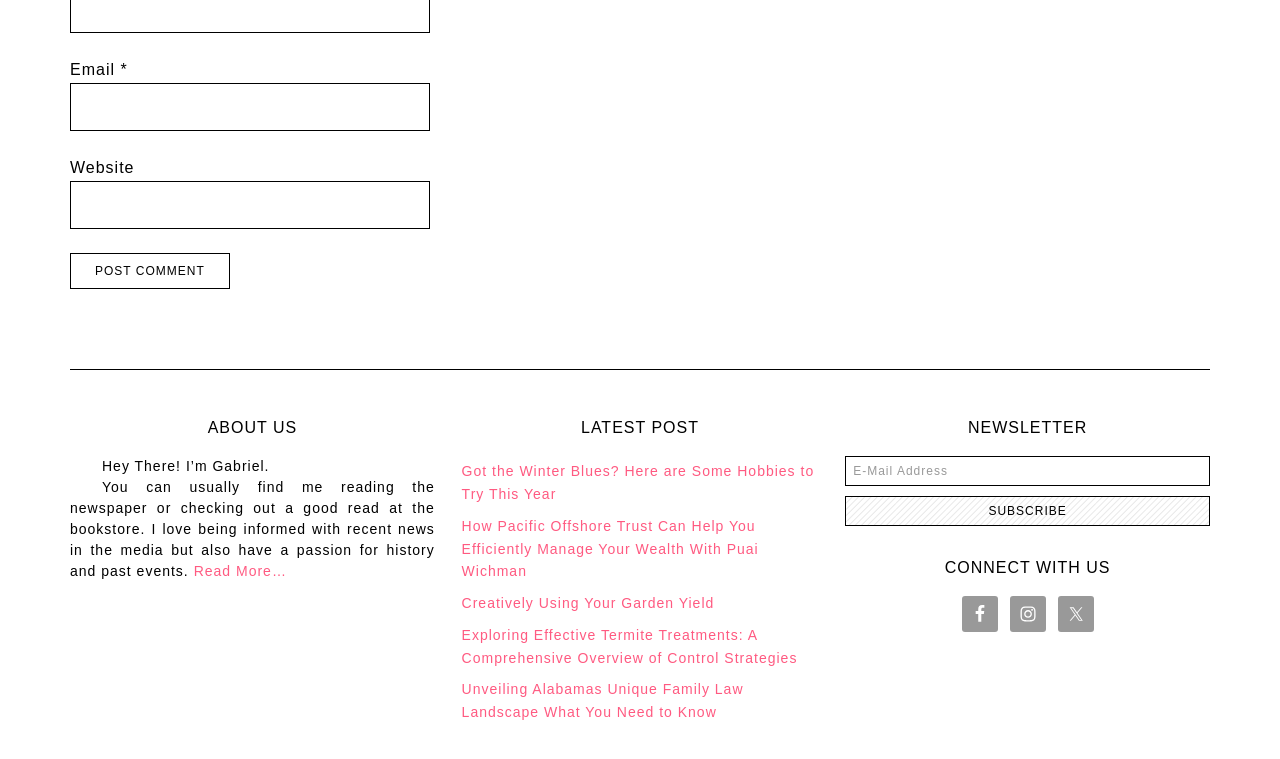Please find the bounding box coordinates of the element's region to be clicked to carry out this instruction: "Visit Facebook page".

[0.751, 0.786, 0.779, 0.833]